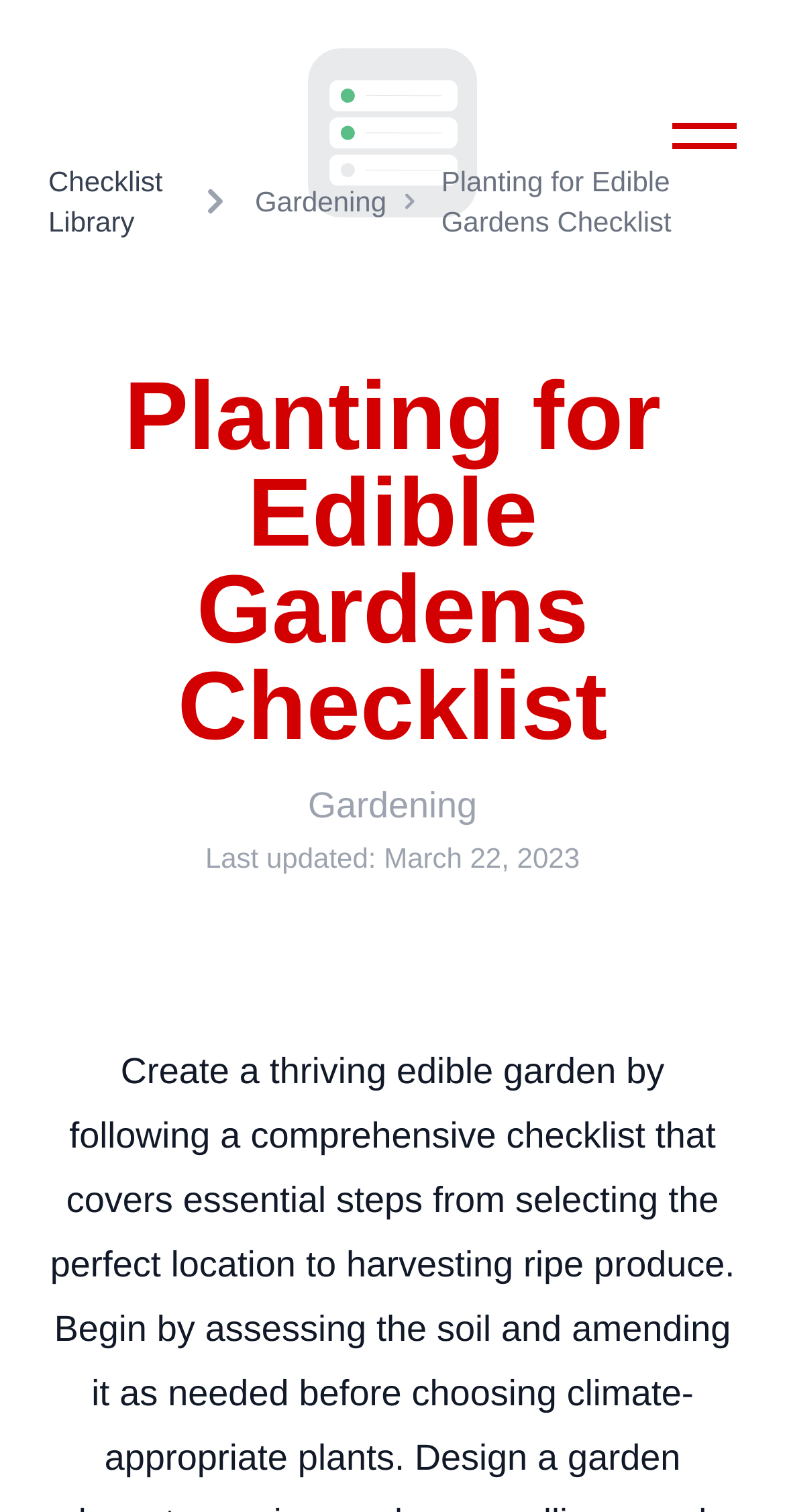Identify the bounding box for the element characterized by the following description: "PA Secure".

None